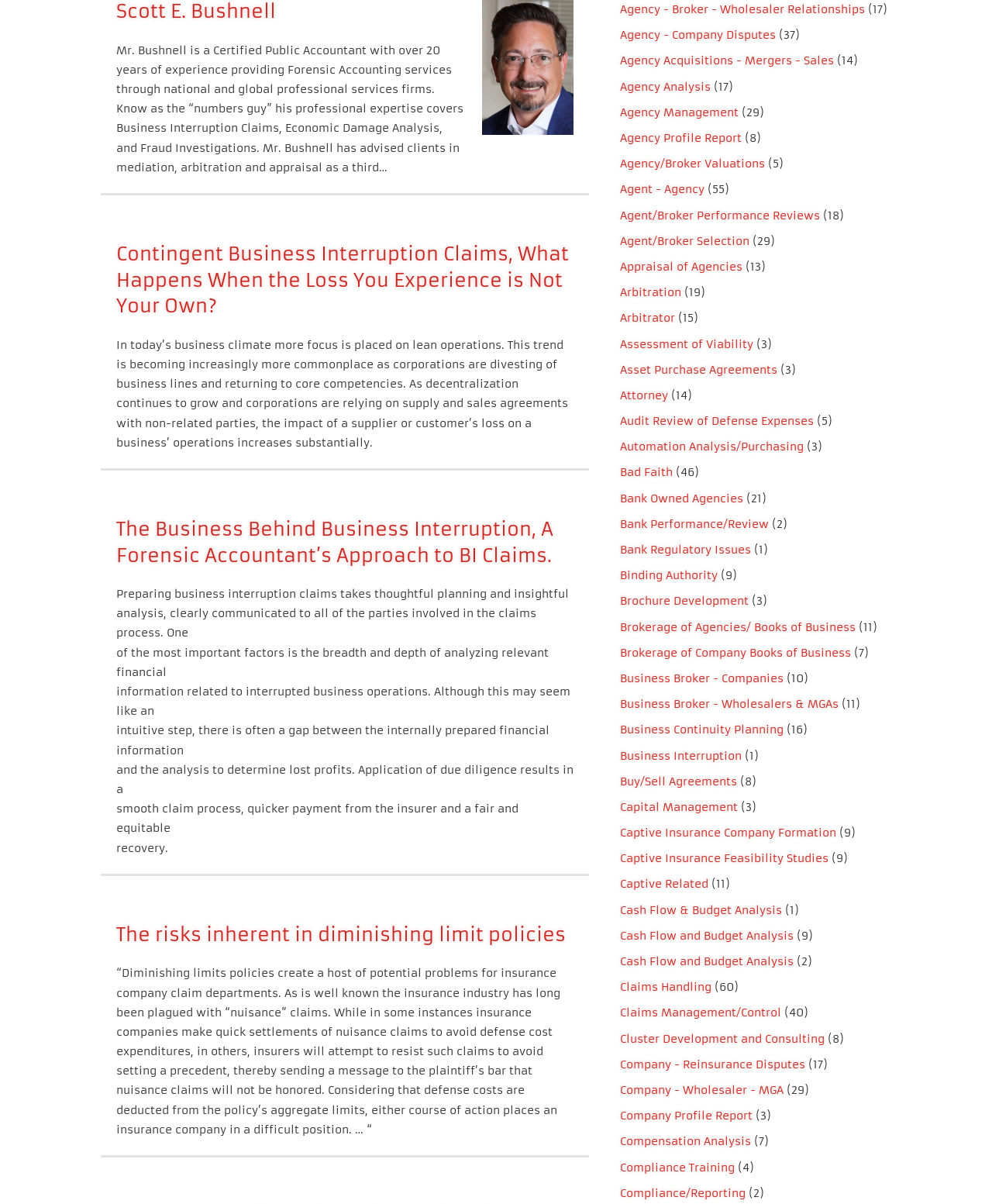Find the bounding box coordinates for the UI element that matches this description: "name="s" placeholder="Search…"".

None